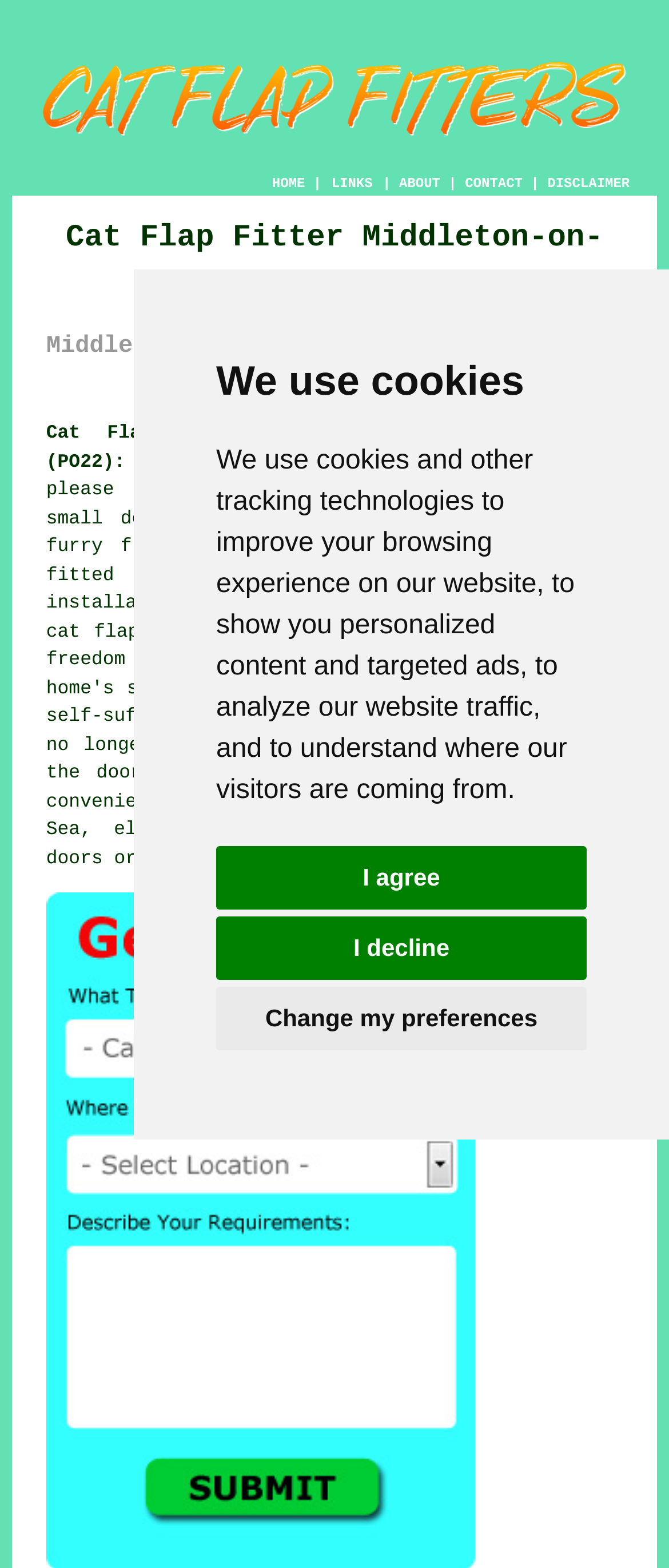Determine the bounding box for the UI element as described: "DISCLAIMER". The coordinates should be represented as four float numbers between 0 and 1, formatted as [left, top, right, bottom].

[0.818, 0.112, 0.941, 0.122]